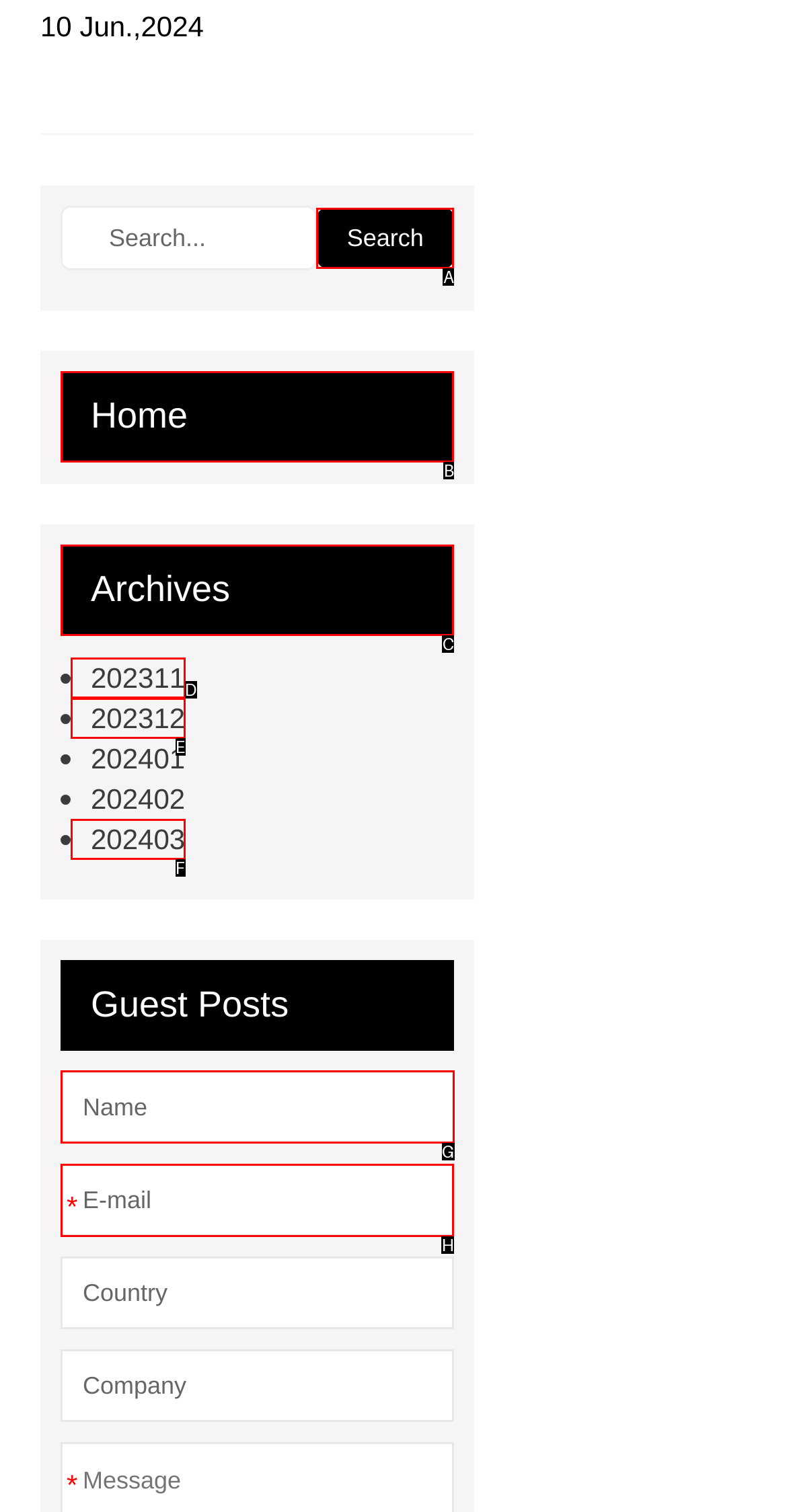Tell me which one HTML element I should click to complete the following instruction: Enter your name
Answer with the option's letter from the given choices directly.

G